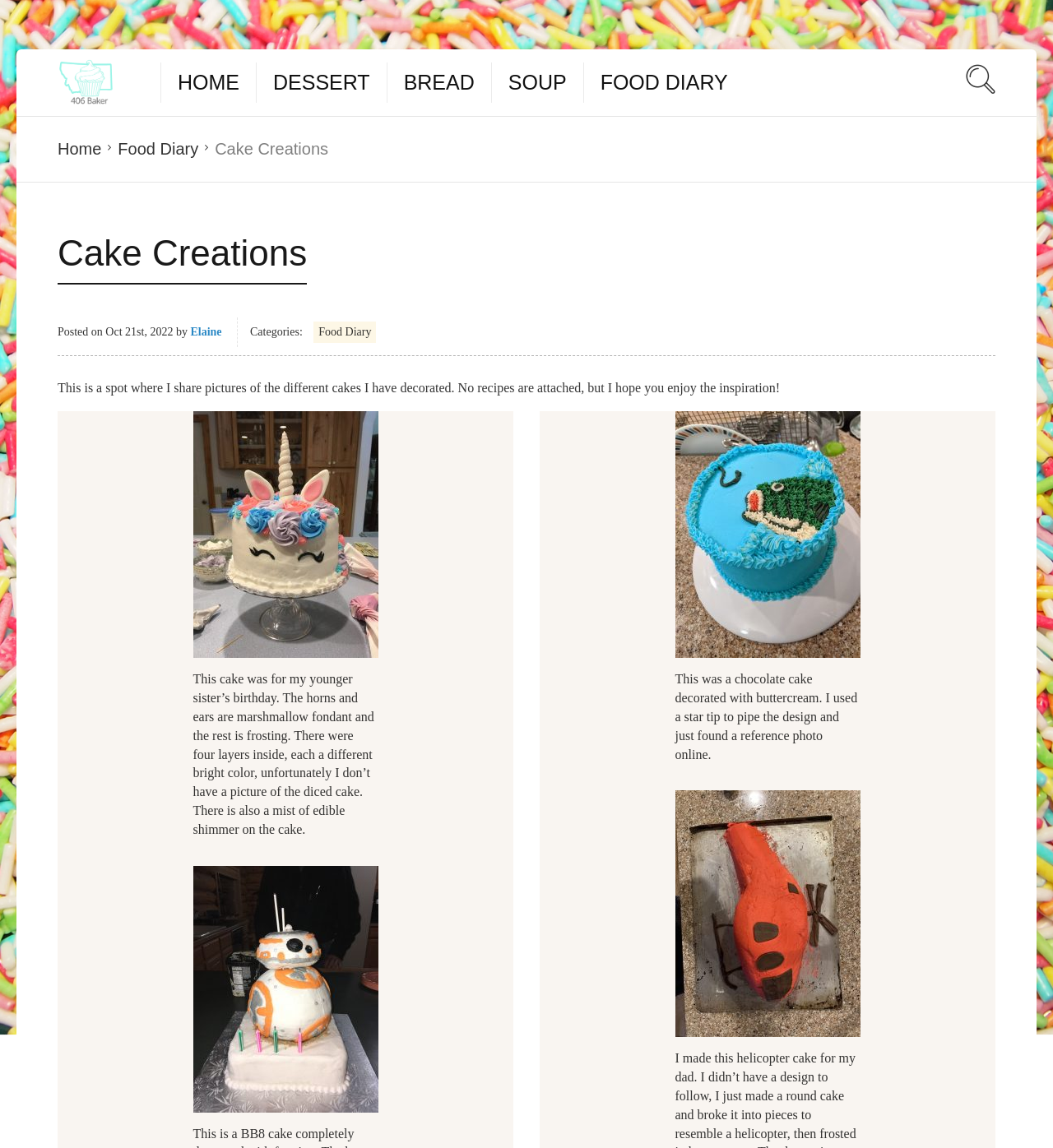Please determine the bounding box coordinates for the UI element described as: "Food Diary".

[0.57, 0.054, 0.691, 0.09]